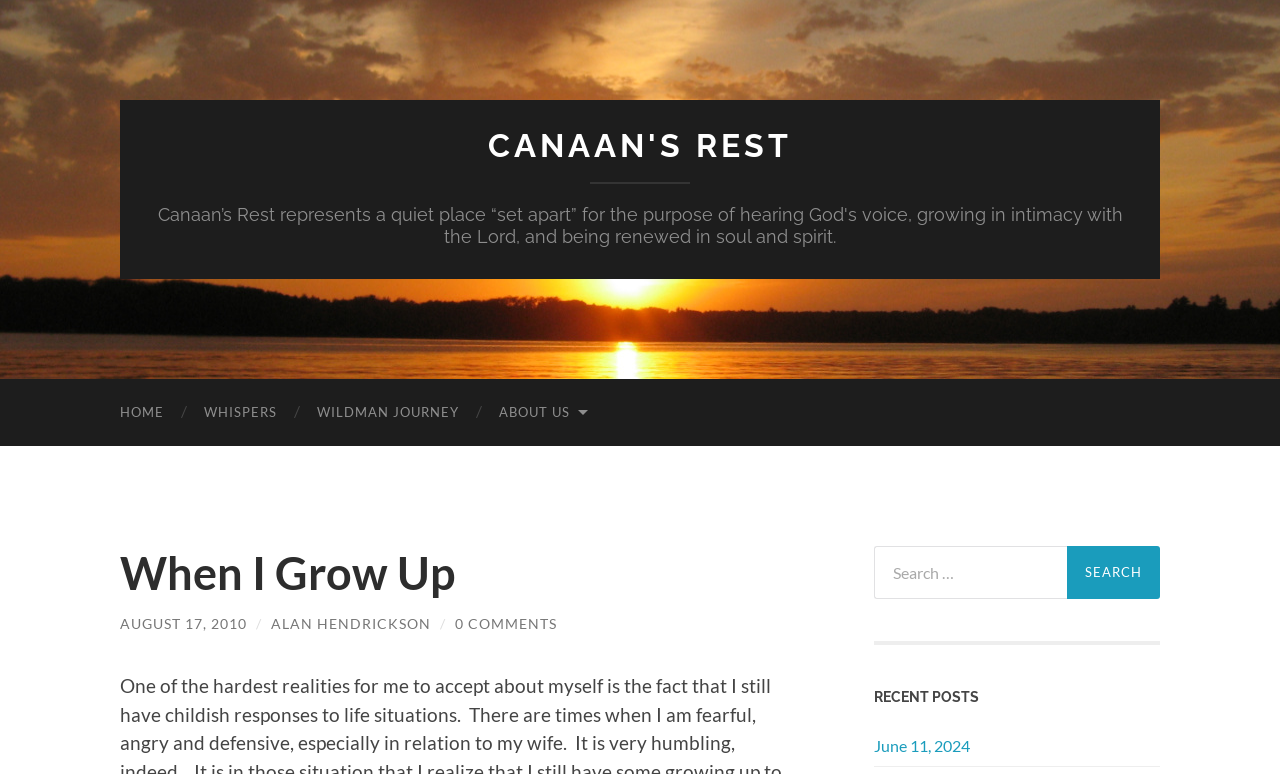Explain the webpage in detail.

The webpage is titled "When I Grow Up – Canaan's Rest" and appears to be a blog or personal website. At the top, there are five navigation links: "CANAAN'S REST", "HOME", "WHISPERS", "WILDMAN JOURNEY", and "ABOUT US", arranged horizontally across the page.

Below the navigation links, there is a prominent heading "When I Grow Up" centered on the page. Underneath this heading, there is a blog post with a date "AUGUST 17, 2010" and an author "ALAN HENDRICKSON". The post also has a comment count of "0 COMMENTS".

To the right of the blog post, there is a search bar with a label "Search for:" and a "Search" button. Above the search bar, there is a heading "RECENT POSTS". Below the search bar, there is a list of recent posts, with the most recent one dated "June 11, 2024".

Overall, the webpage has a simple and organized layout, with clear headings and concise text. The navigation links and search bar are easily accessible, and the blog post and recent posts are prominently displayed.